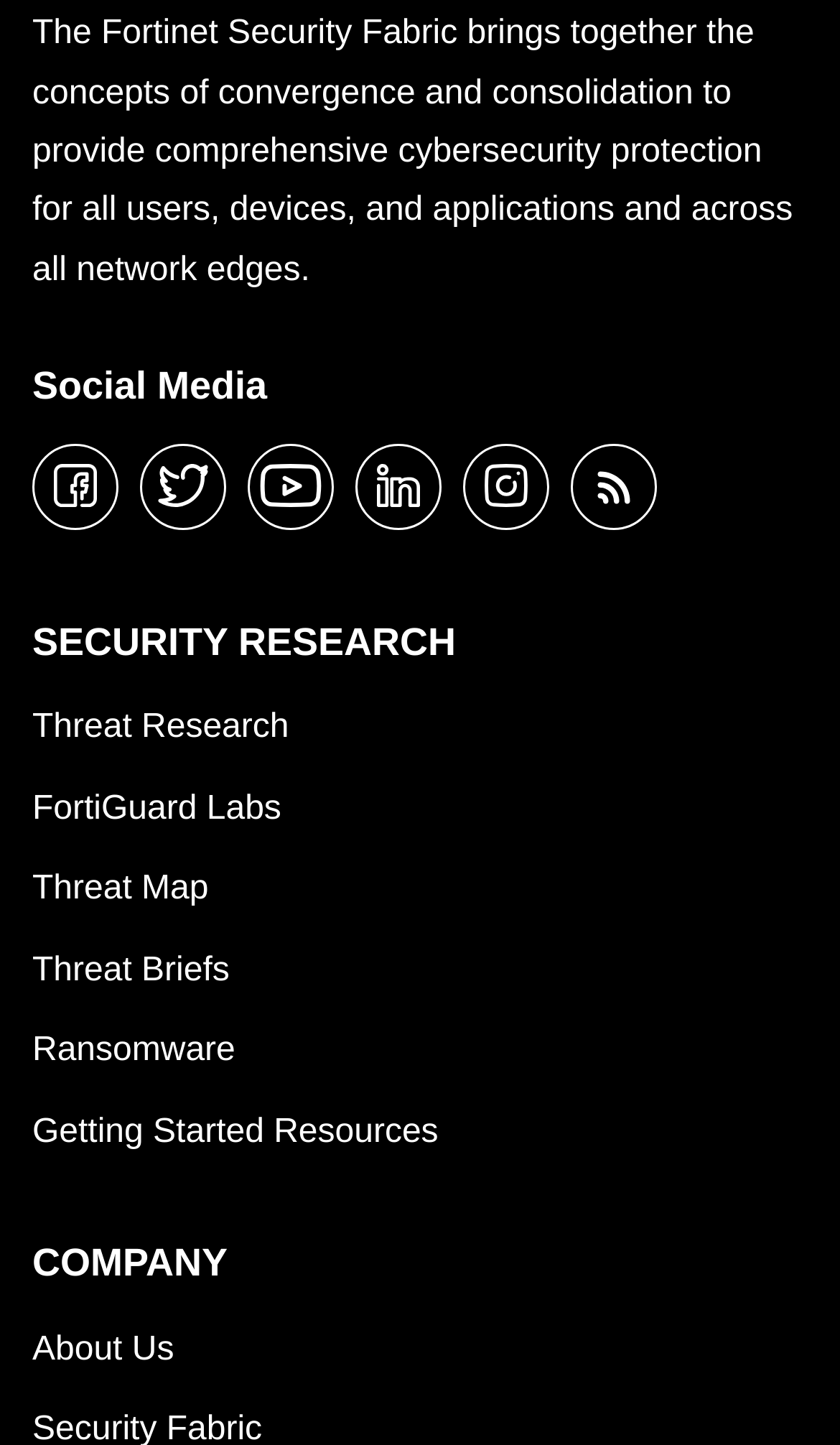Please locate the UI element described by "Getting Started Resources" and provide its bounding box coordinates.

[0.038, 0.755, 0.522, 0.811]